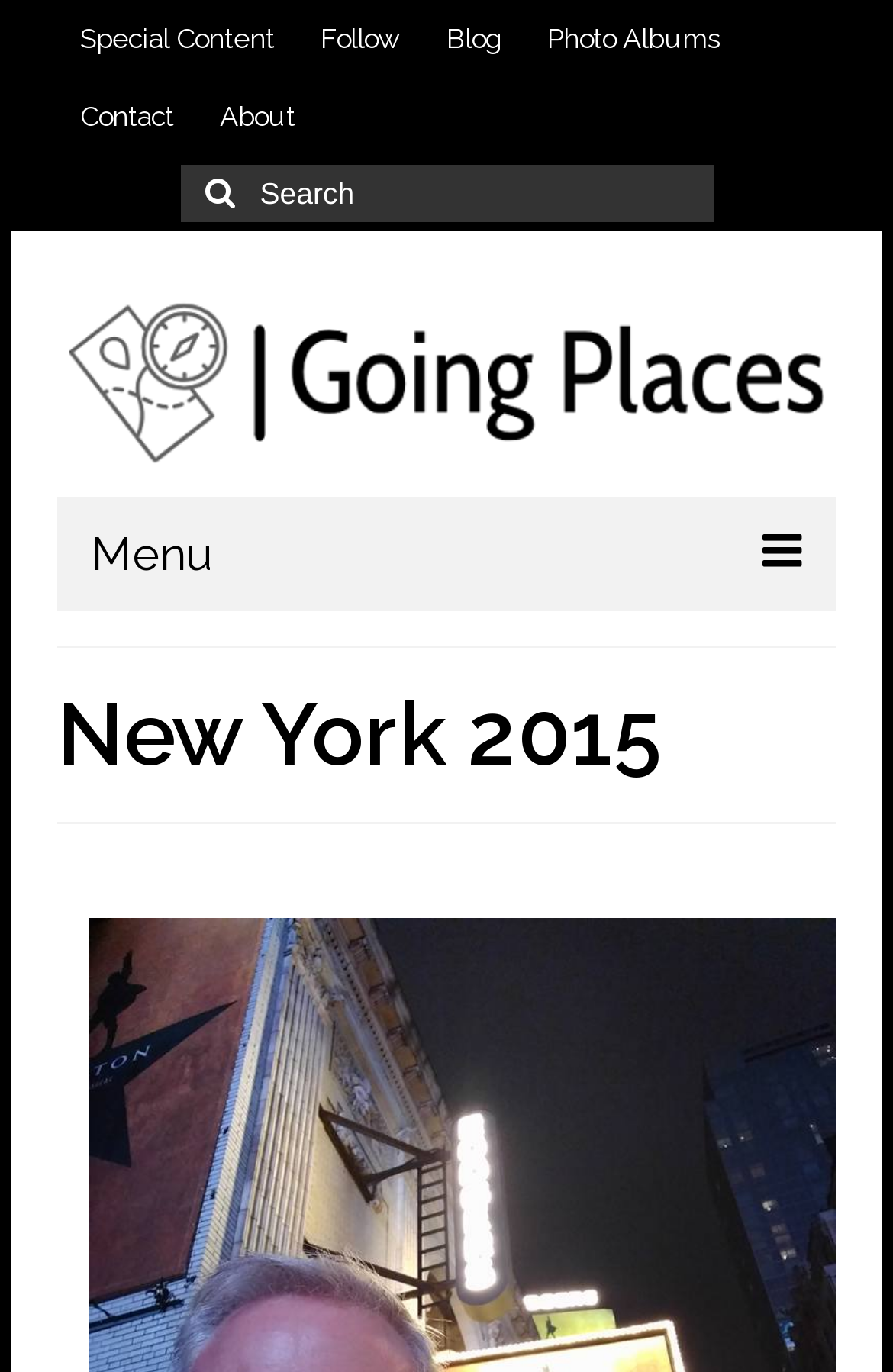Predict the bounding box coordinates of the UI element that matches this description: "parent_node: Search for:". The coordinates should be in the format [left, top, right, bottom] with each value between 0 and 1.

[0.201, 0.12, 0.278, 0.162]